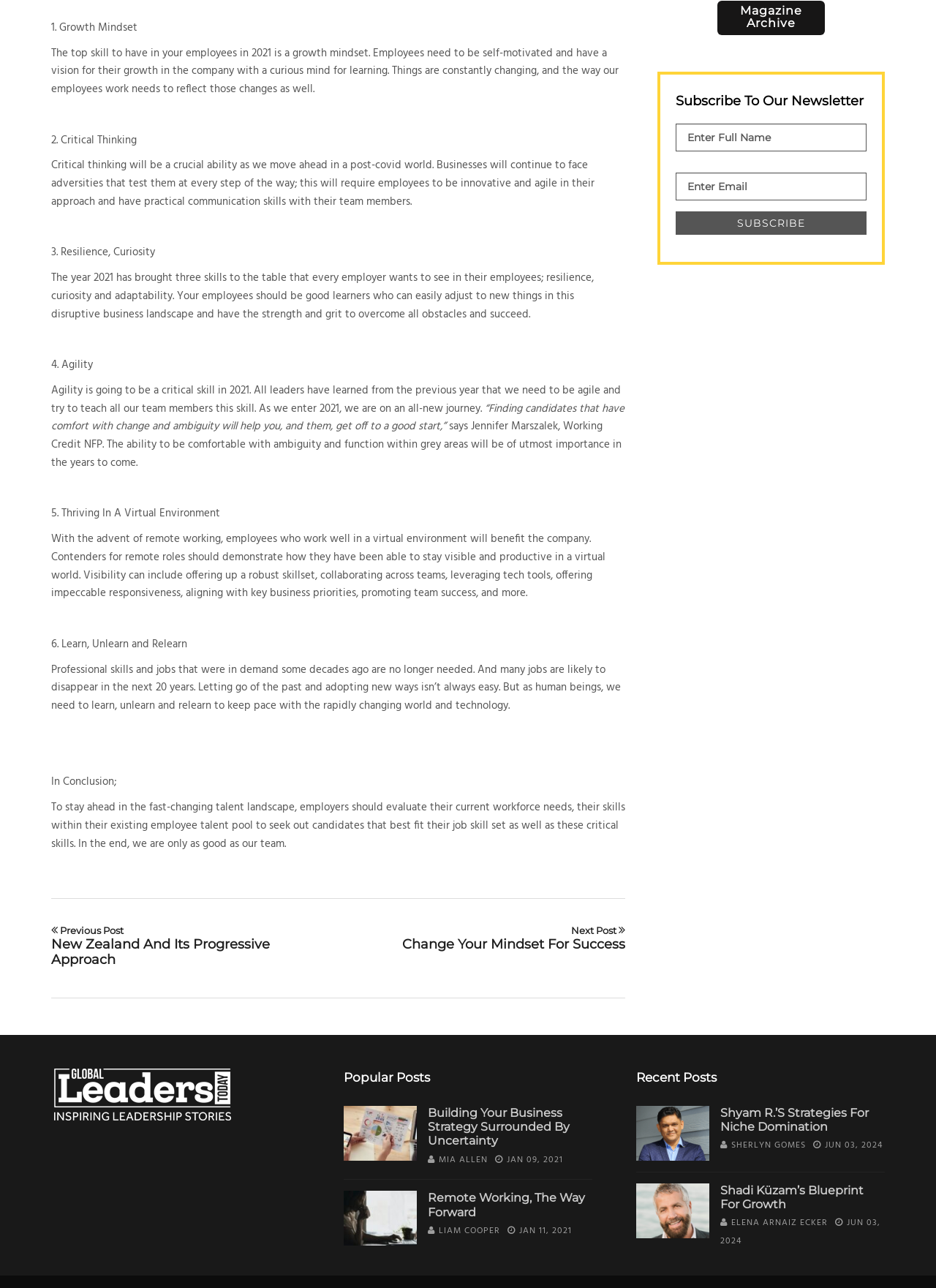Highlight the bounding box coordinates of the element that should be clicked to carry out the following instruction: "Load more articles". The coordinates must be given as four float numbers ranging from 0 to 1, i.e., [left, top, right, bottom].

None